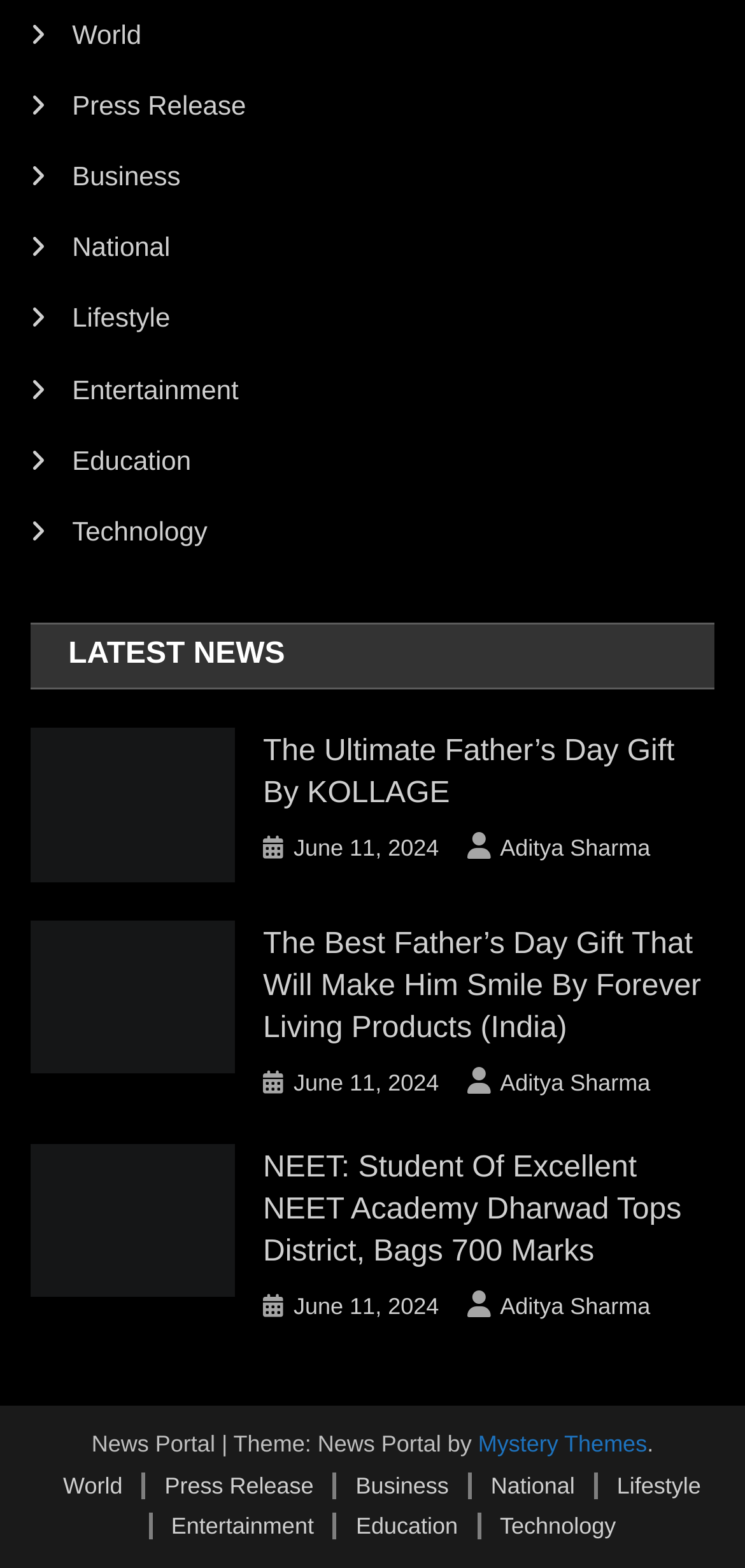What is the category of the first news article?
Please provide a comprehensive answer based on the visual information in the image.

The first news article is 'The Ultimate Father’s Day Gift By KOLLAGE' and it is categorized under 'Lifestyle' section.